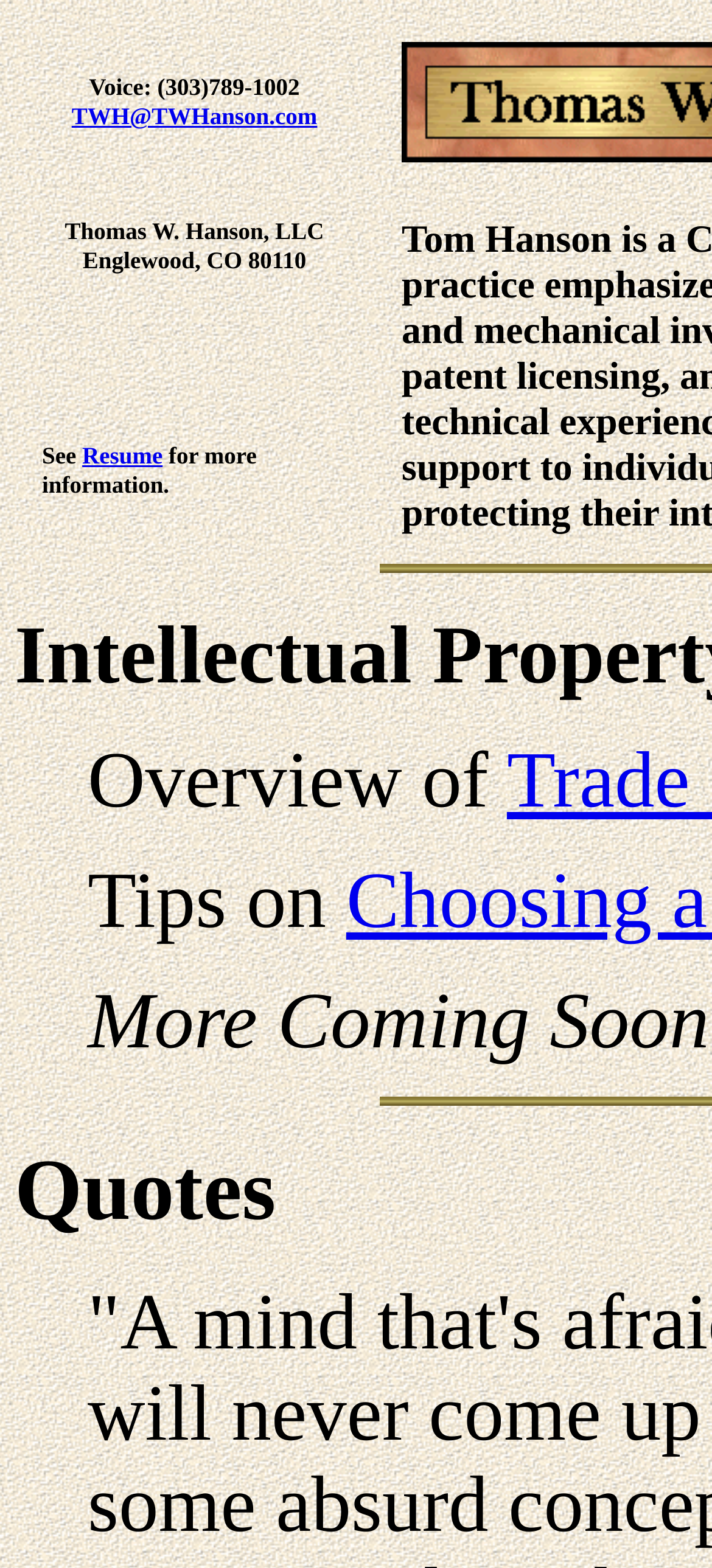Where is Thomas W. Hanson, LLC located?
Based on the image, give a concise answer in the form of a single word or short phrase.

Englewood, CO 80110